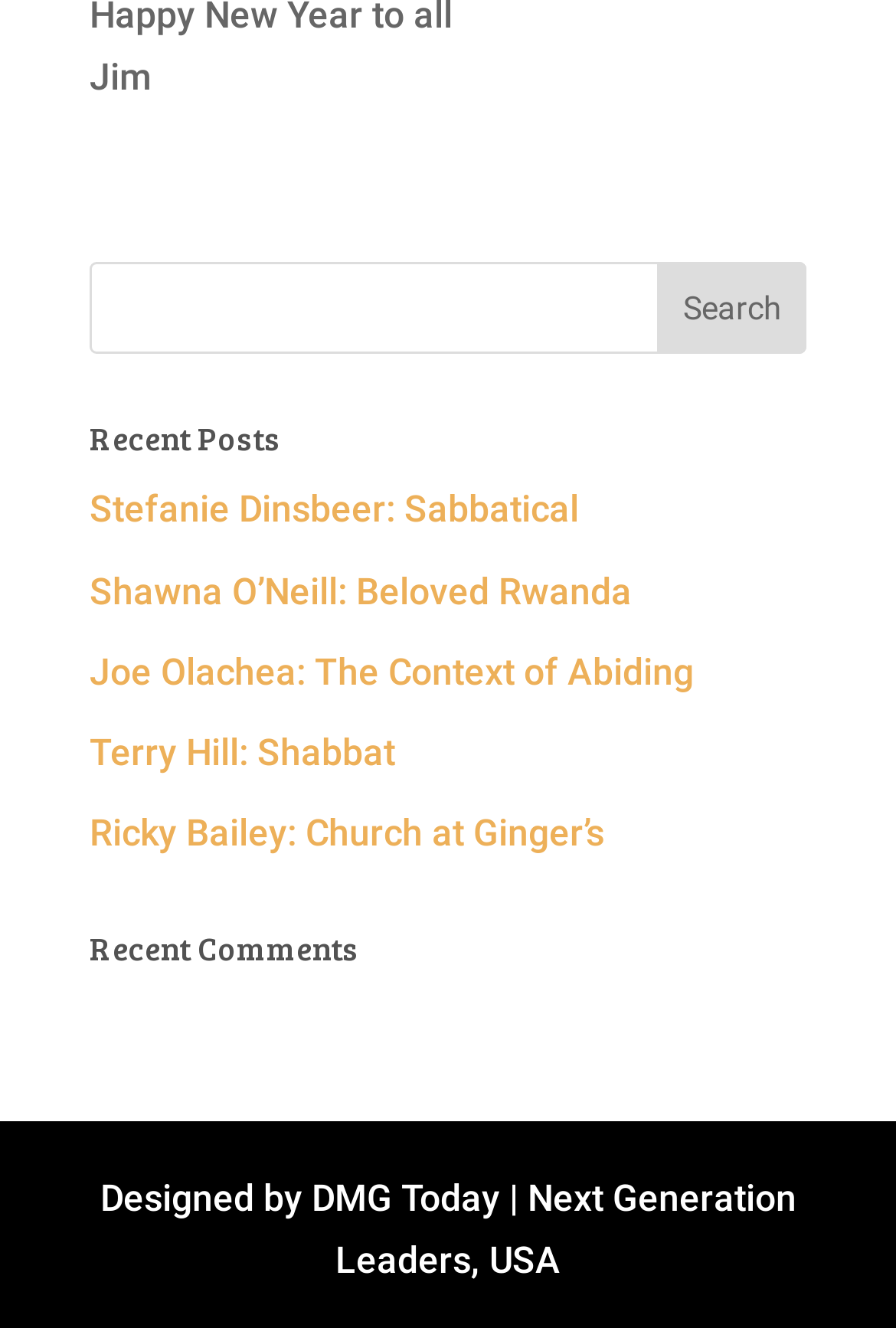What is the purpose of the button next to the textbox?
Identify the answer in the screenshot and reply with a single word or phrase.

Search